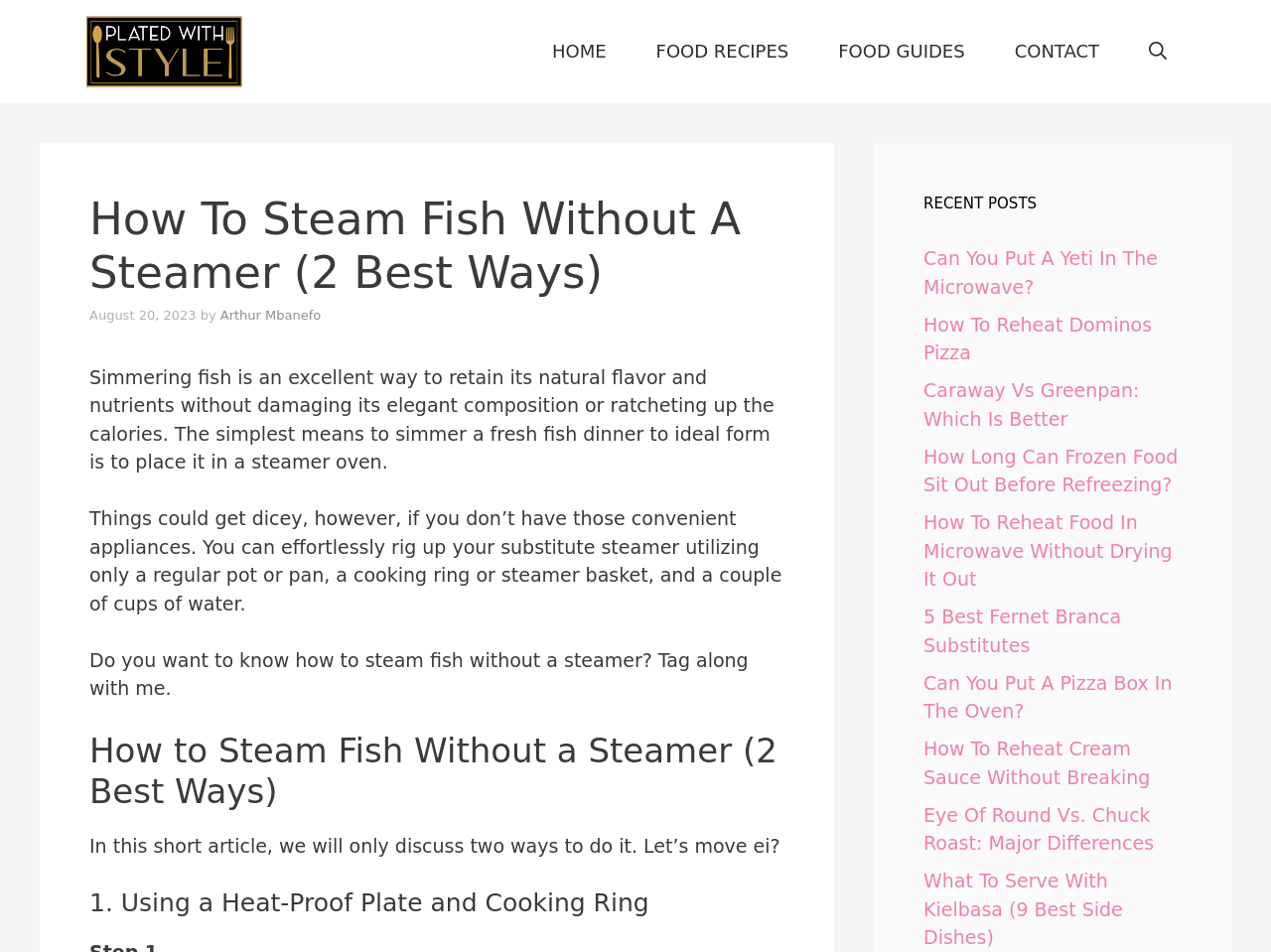Please specify the bounding box coordinates of the area that should be clicked to accomplish the following instruction: "Click on the 'Open Search Bar' link". The coordinates should consist of four float numbers between 0 and 1, i.e., [left, top, right, bottom].

[0.884, 0.023, 0.938, 0.085]